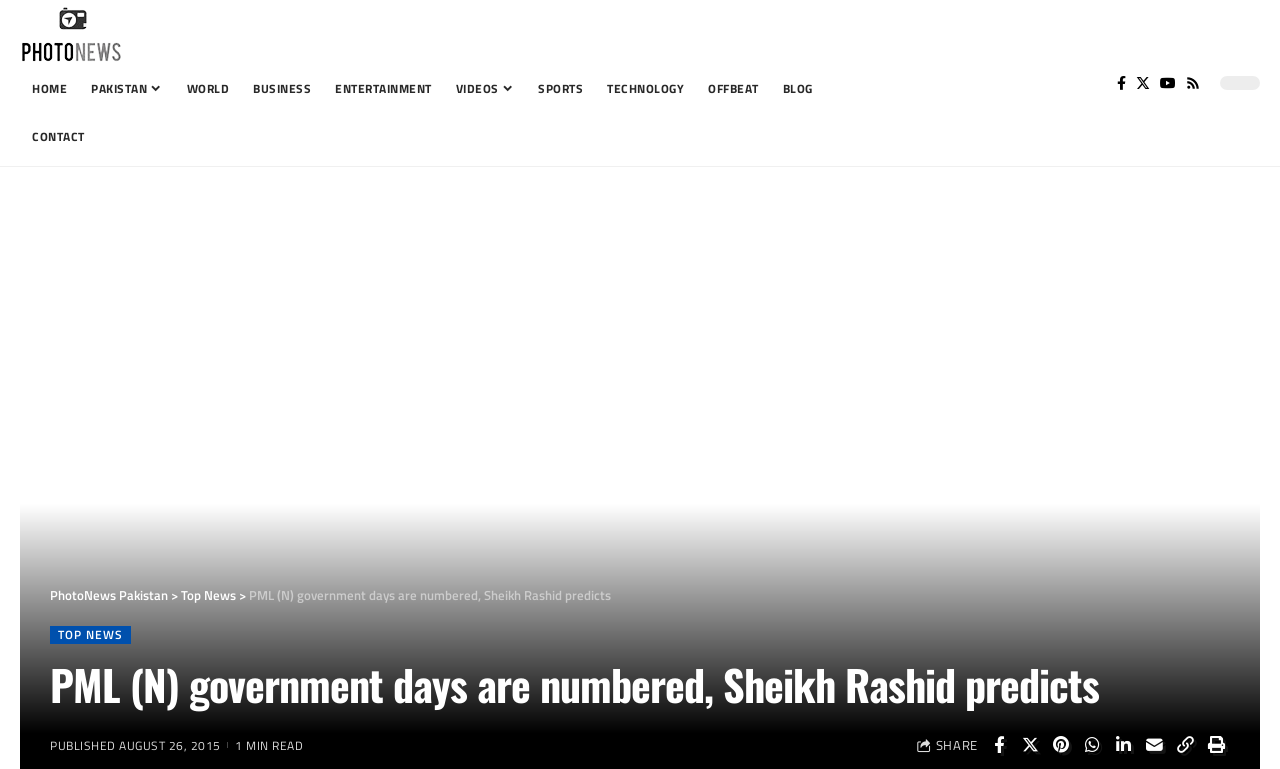Please find the top heading of the webpage and generate its text.

PML (N) government days are numbered, Sheikh Rashid predicts